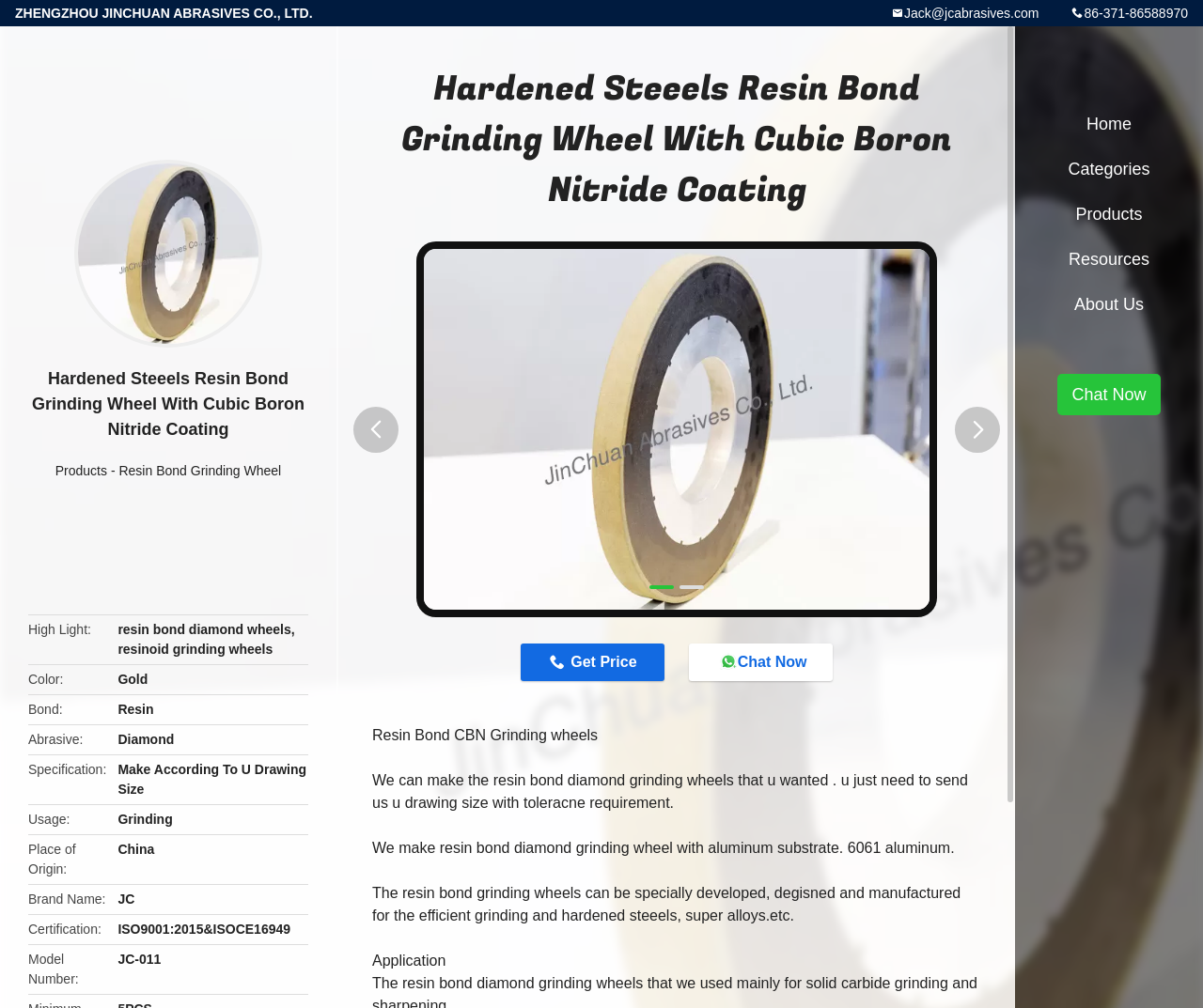What is the company name?
Based on the visual information, provide a detailed and comprehensive answer.

The company name can be found at the top of the webpage, where it is displayed as 'ZHENGZHOU JINCHUAN ABRASIVES CO., LTD.'